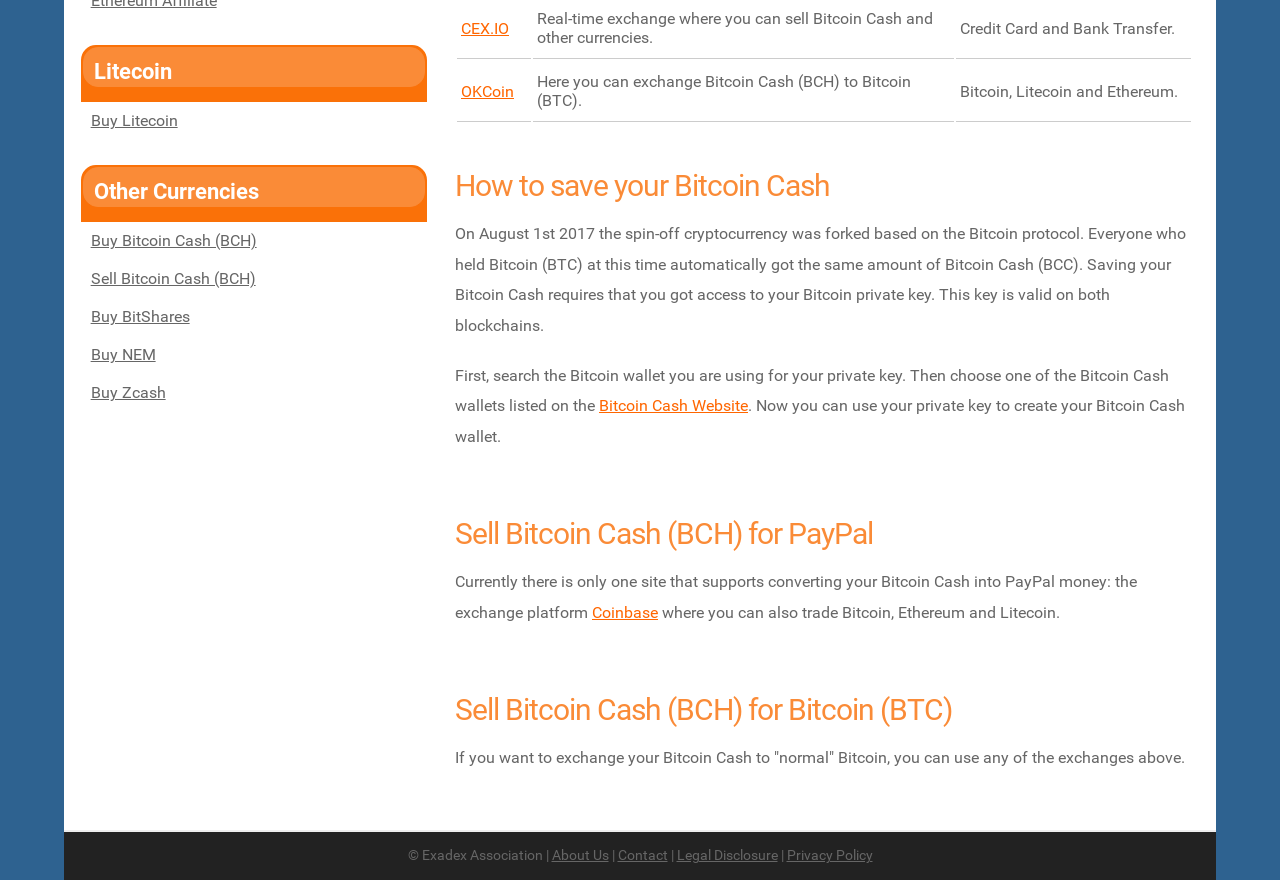Using the element description Buy Bitcoin Cash (BCH), predict the bounding box coordinates for the UI element. Provide the coordinates in (top-left x, top-left y, bottom-right x, bottom-right y) format with values ranging from 0 to 1.

[0.071, 0.263, 0.2, 0.285]